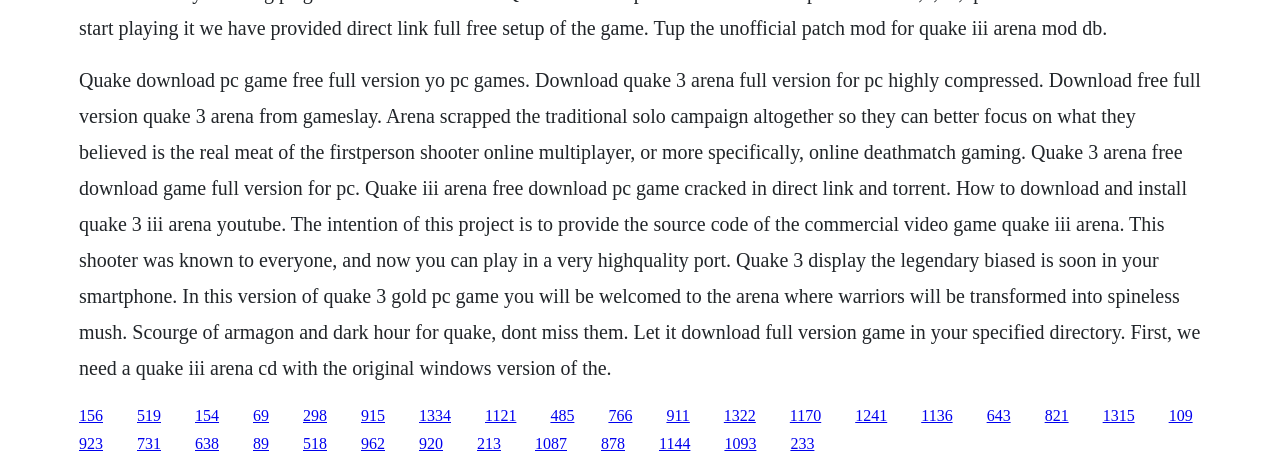What is the focus of the game?
Refer to the image and provide a concise answer in one word or phrase.

Online multiplayer